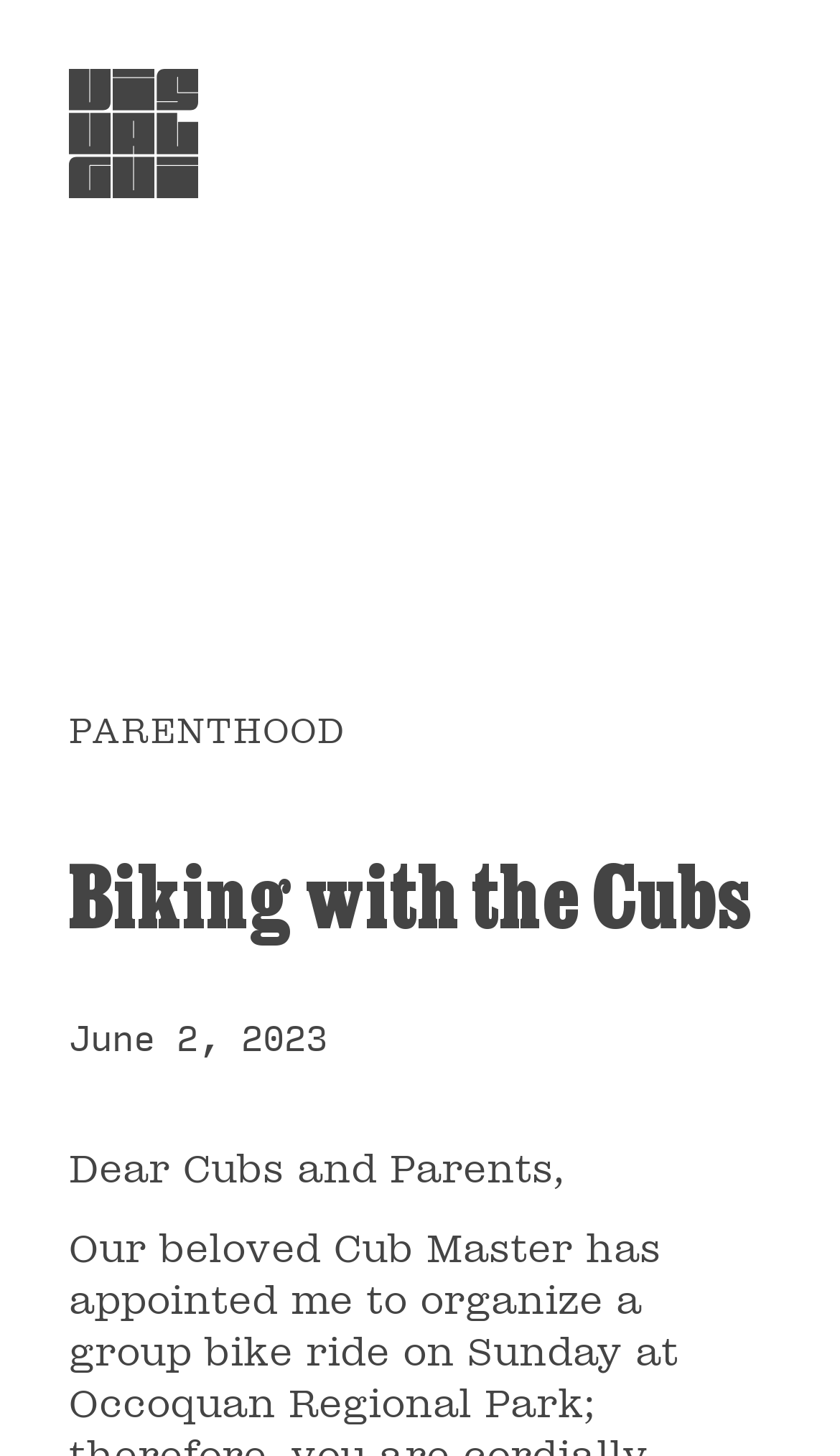What is the greeting in the blog post?
Answer the question with a detailed explanation, including all necessary information.

The greeting in the blog post can be found by looking at the StaticText element which contains the text 'Dear Cubs and Parents'.